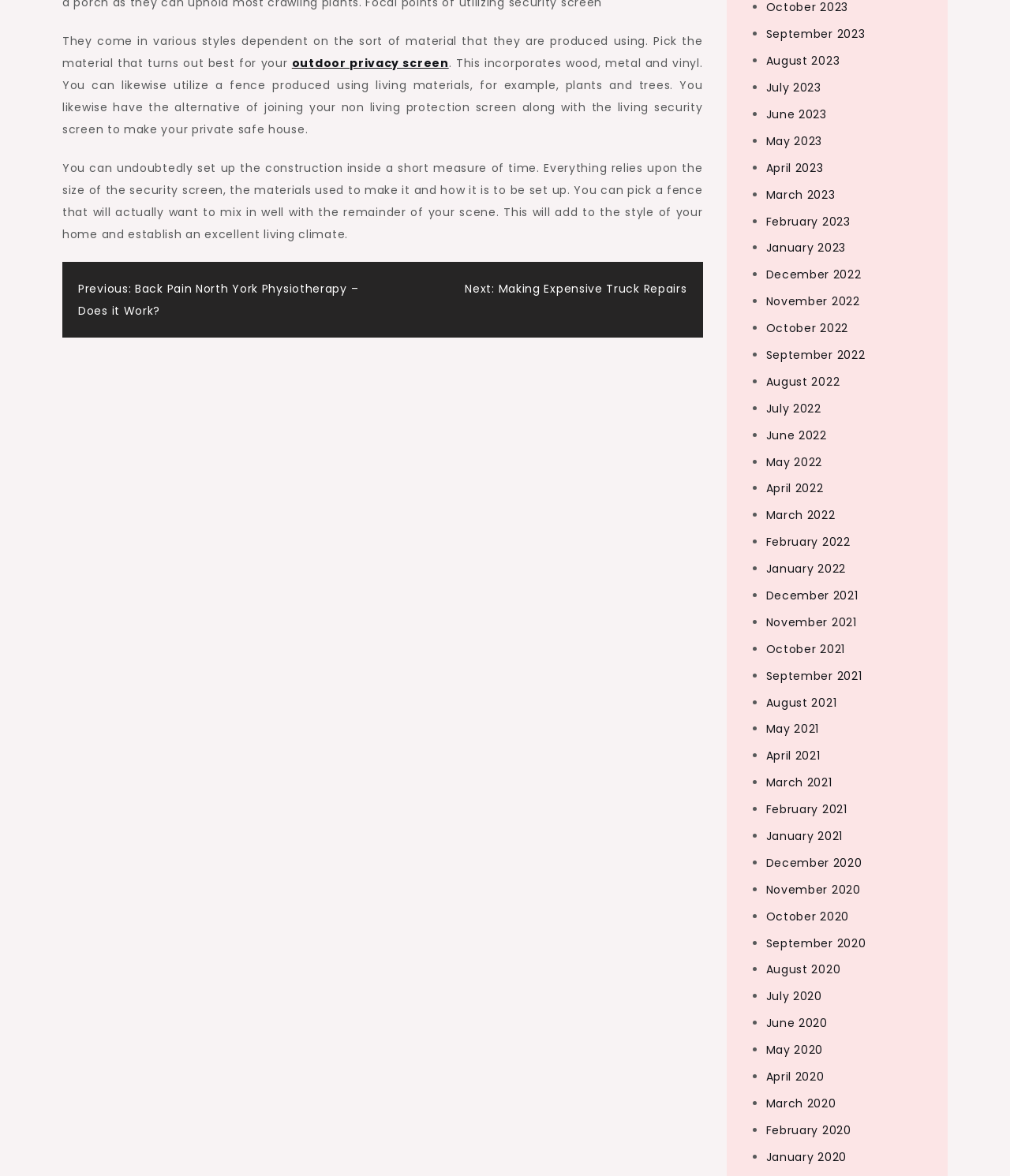Given the element description Next: Making Expensive Truck Repairs, predict the bounding box coordinates for the UI element in the webpage screenshot. The format should be (top-left x, top-left y, bottom-right x, bottom-right y), and the values should be between 0 and 1.

[0.46, 0.239, 0.68, 0.252]